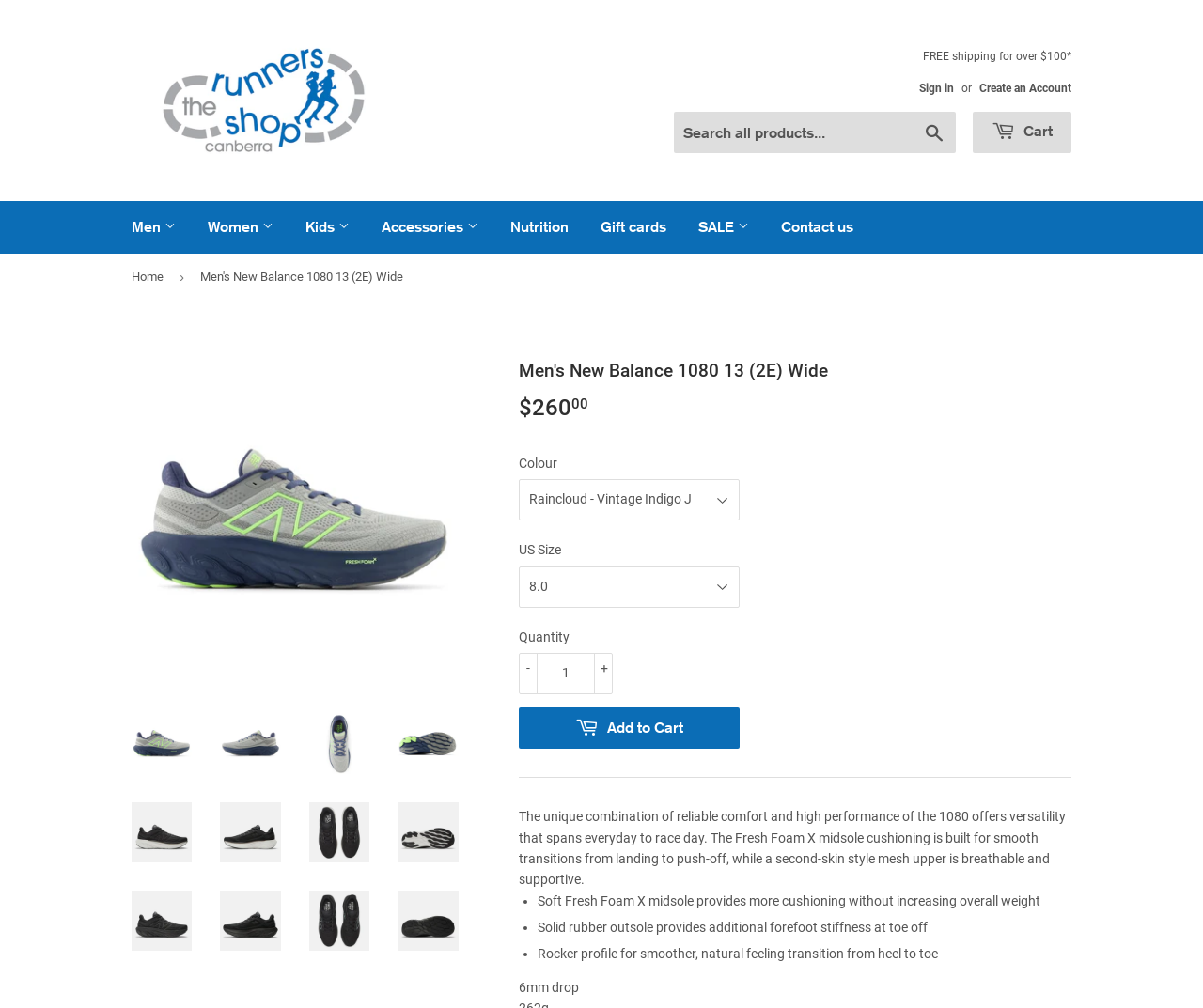Can you show the bounding box coordinates of the region to click on to complete the task described in the instruction: "View sale items"?

[0.569, 0.199, 0.634, 0.251]